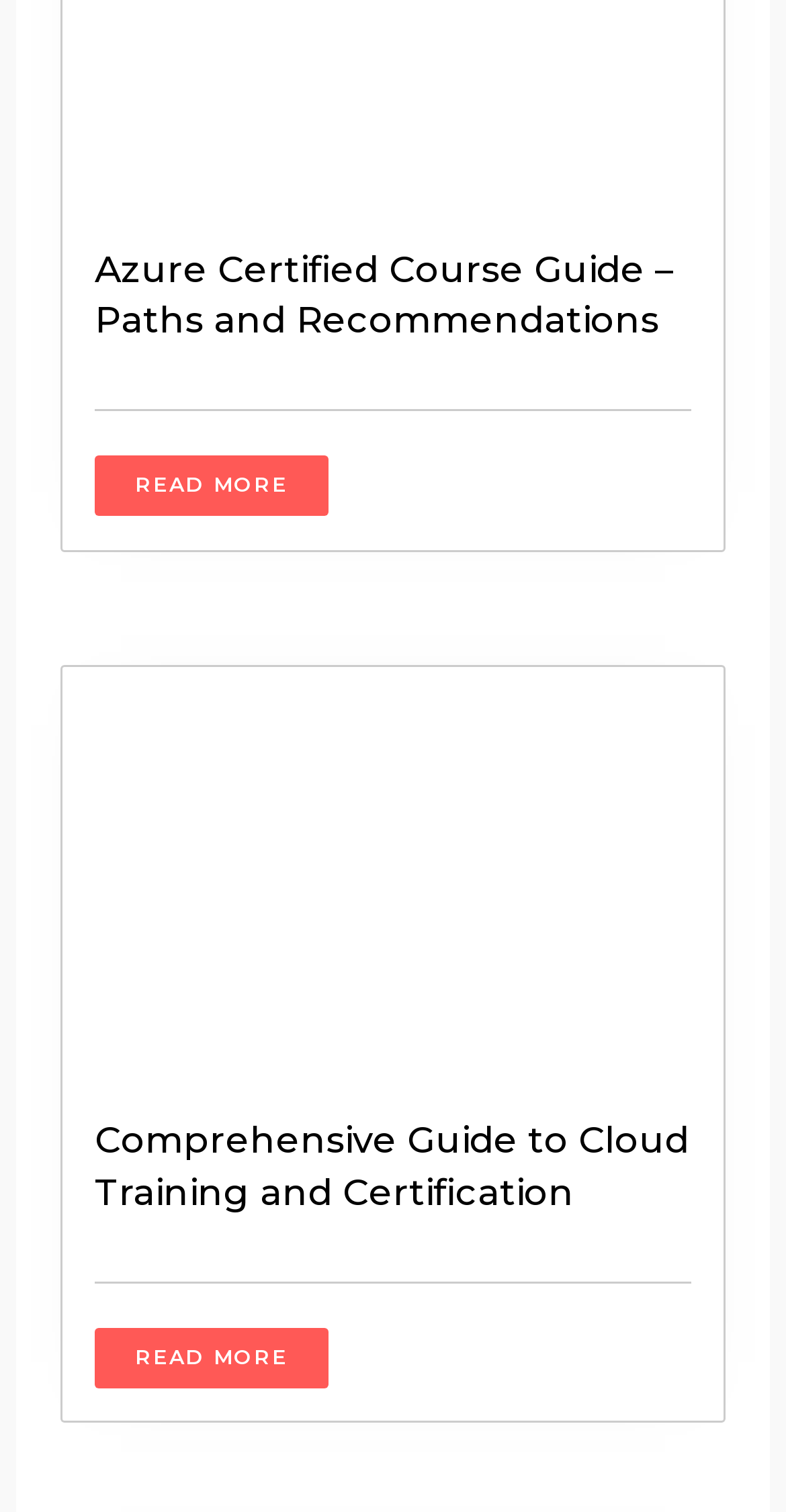Locate the bounding box coordinates for the element described below: "Read More". The coordinates must be four float values between 0 and 1, formatted as [left, top, right, bottom].

[0.121, 0.878, 0.418, 0.918]